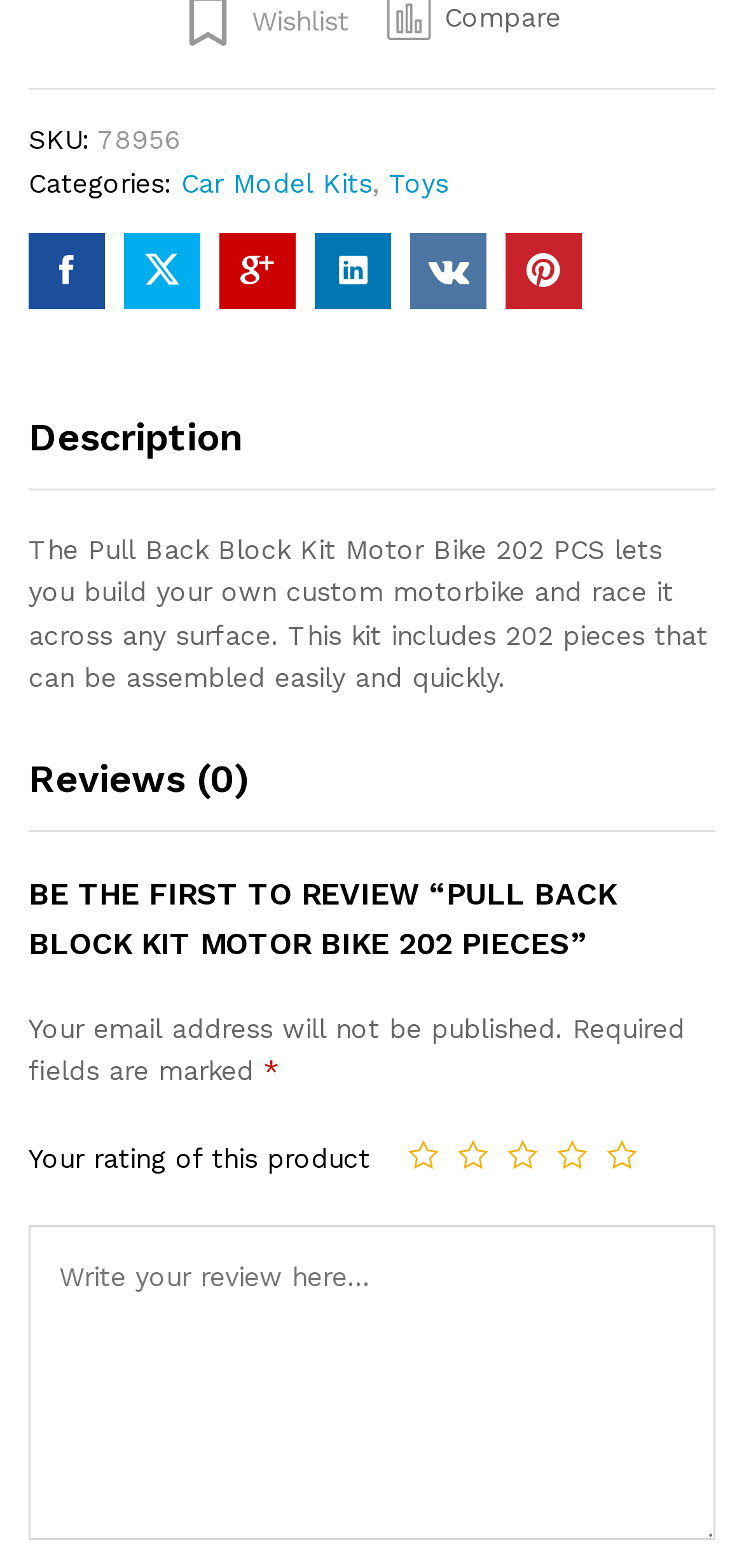Please provide the bounding box coordinates for the element that needs to be clicked to perform the instruction: "Click on the 'Toys' category". The coordinates must consist of four float numbers between 0 and 1, formatted as [left, top, right, bottom].

[0.523, 0.107, 0.603, 0.126]